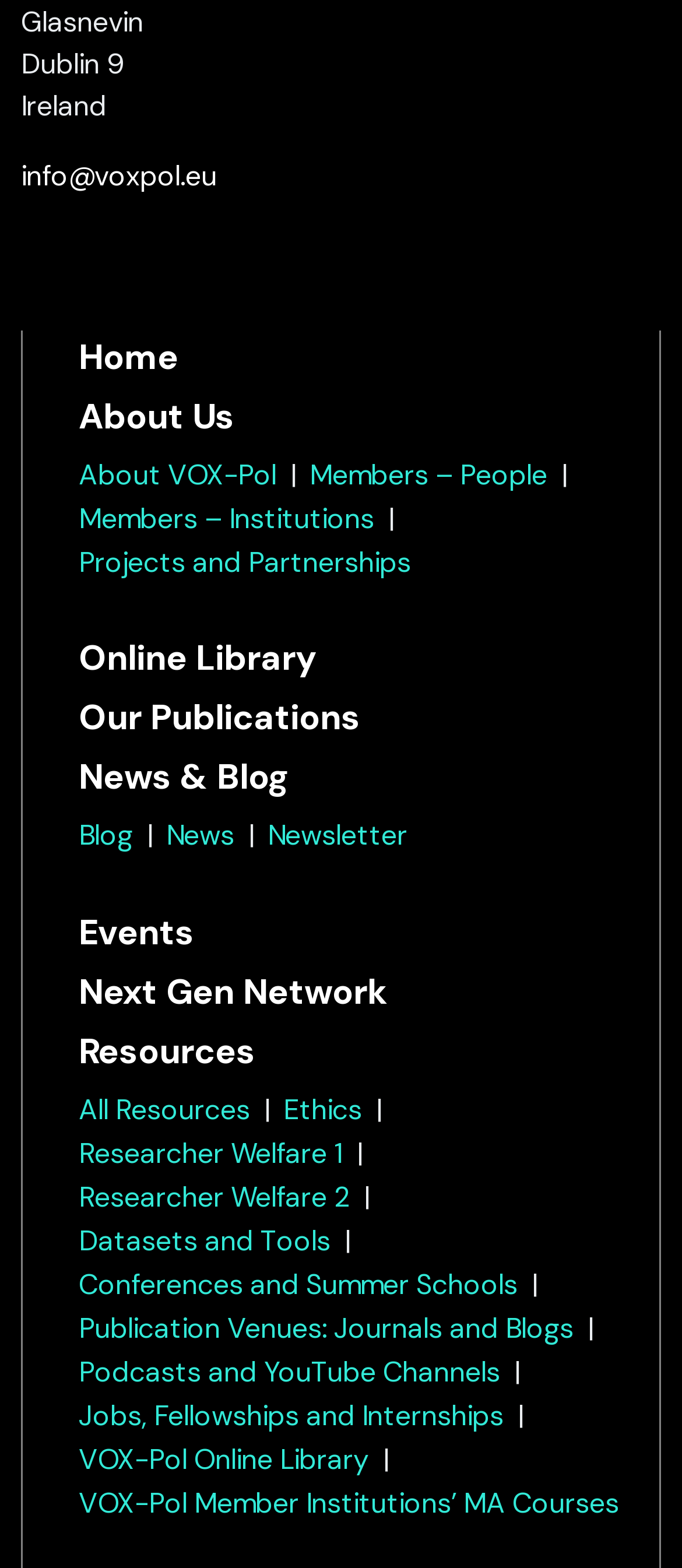Could you locate the bounding box coordinates for the section that should be clicked to accomplish this task: "Check Events".

[0.115, 0.58, 0.285, 0.609]